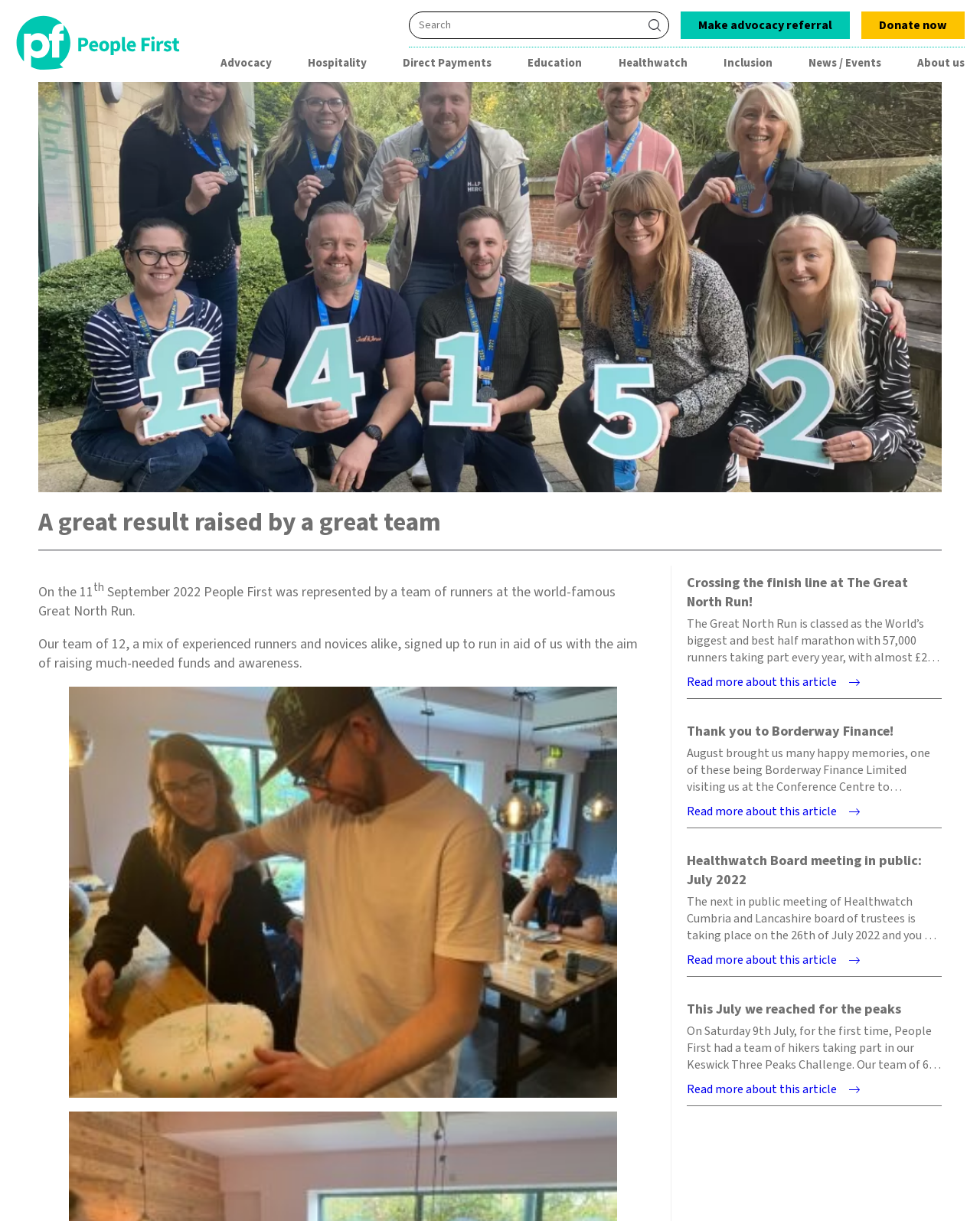Generate a comprehensive caption for the webpage you are viewing.

The webpage is about People First, an organization that participated in the Great North Run and other events. At the top left corner, there is a logo of People First, and next to it, a search bar with a "Search" button. On the top right corner, there are three links: "Make advocacy referral", "Donate now", and a navigation menu with eight buttons: "Advocacy", "Hospitality", "Direct Payments", "Education", "Healthwatch", "Inclusion", "News / Events", and "About us".

Below the navigation menu, there is a heading "A great result raised by a great team" followed by a paragraph of text describing People First's participation in the Great North Run. The text is divided into three sections, with the first section describing the event, the second section describing the team, and the third section describing the goal of raising funds and awareness.

To the right of the text, there is a figure, likely an image related to the Great North Run. Below the text and the figure, there are four links to news articles, each with a brief summary of the article. The articles are about the Great North Run, a visit from Borderway Finance, a Healthwatch Board meeting, and a Keswick Three Peaks Challenge event.